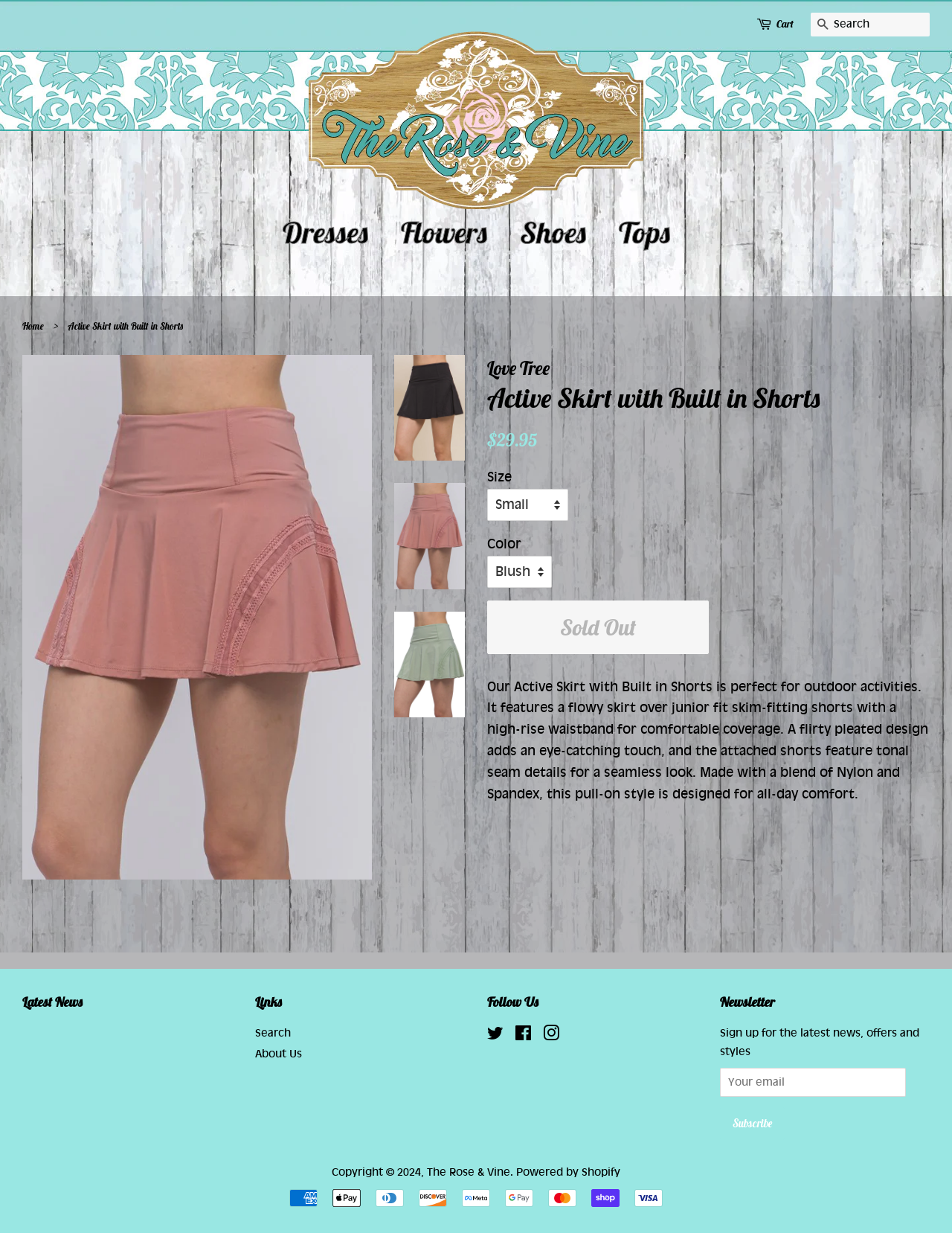Kindly determine the bounding box coordinates for the clickable area to achieve the given instruction: "Subscribe to the newsletter".

[0.756, 0.898, 0.824, 0.925]